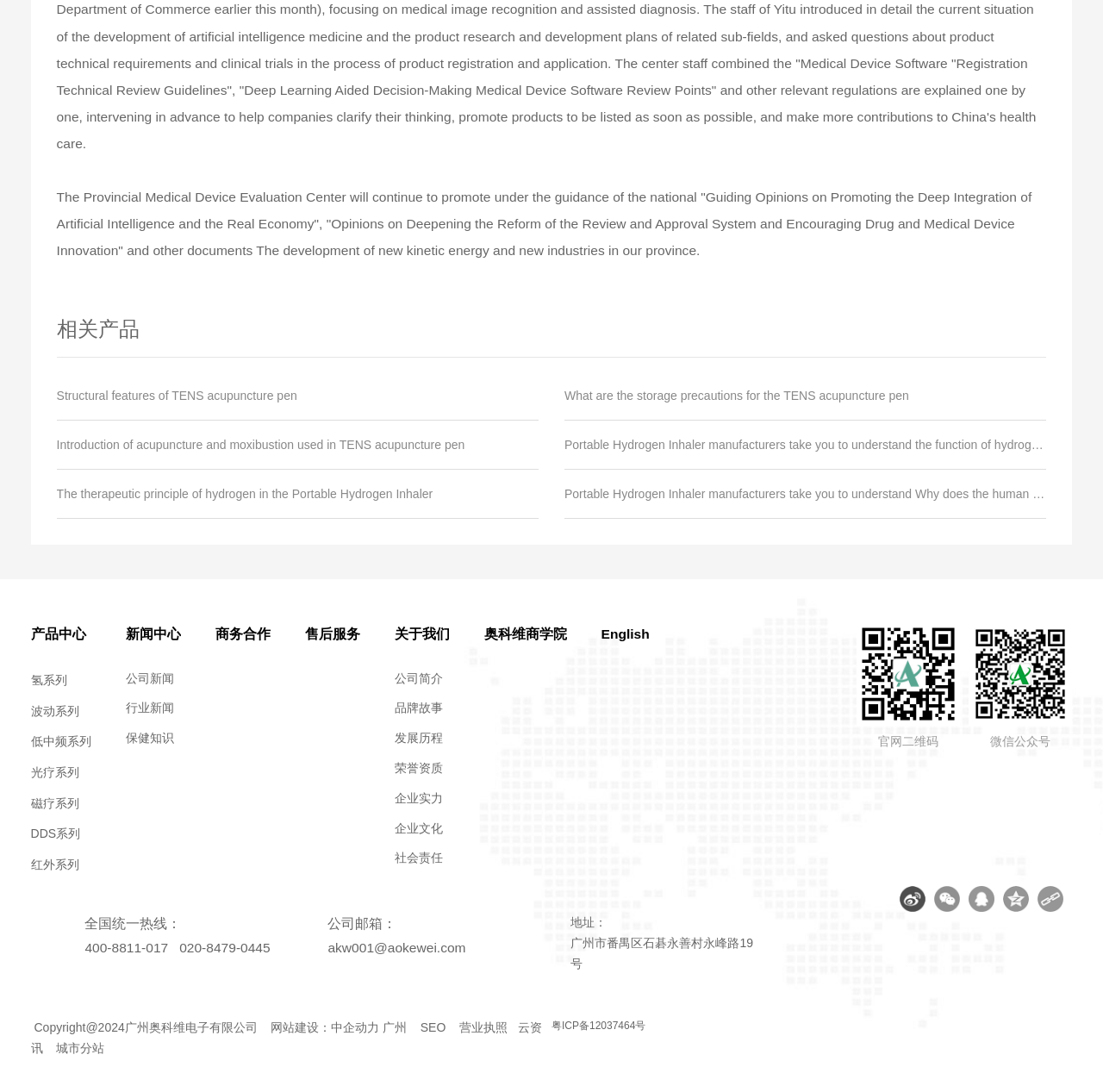Please specify the bounding box coordinates of the element that should be clicked to execute the given instruction: 'Click the '400-8811-017' phone number'. Ensure the coordinates are four float numbers between 0 and 1, expressed as [left, top, right, bottom].

[0.077, 0.861, 0.153, 0.875]